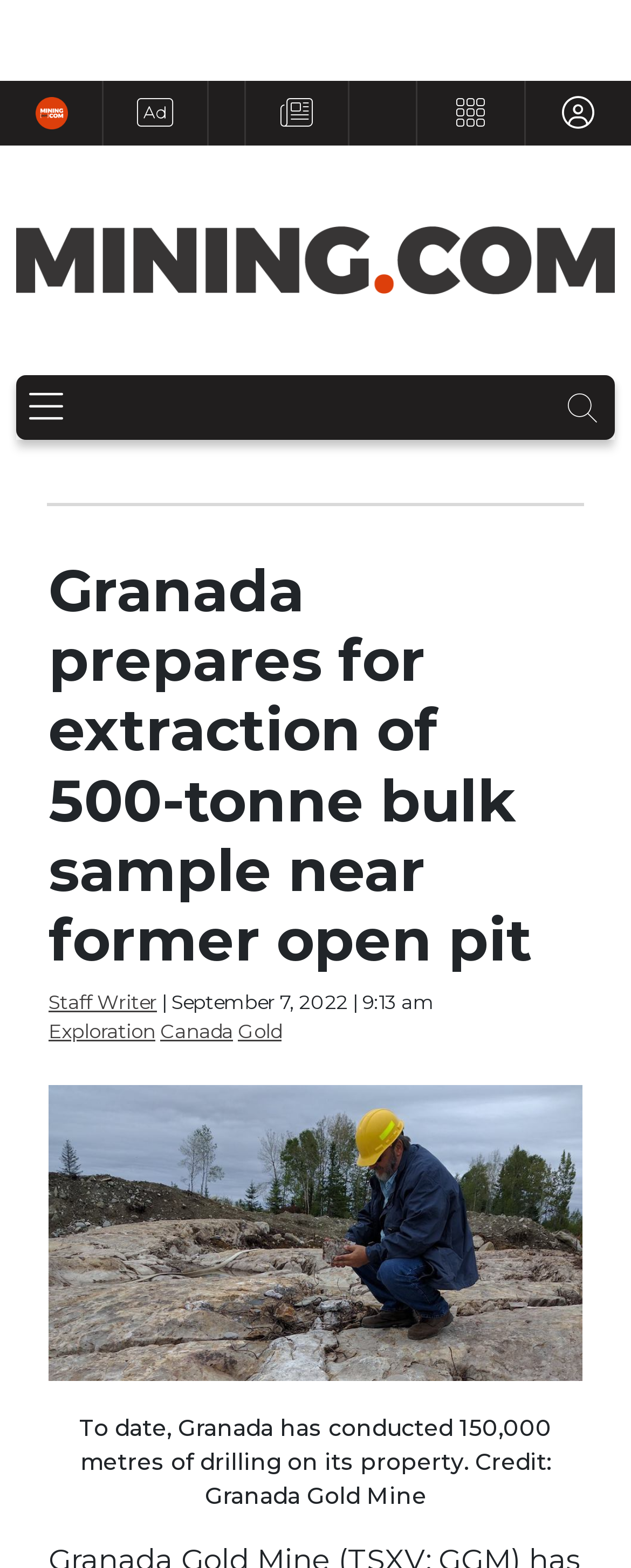Given the element description, predict the bounding box coordinates in the format (top-left x, top-left y, bottom-right x, bottom-right y). Make sure all values are between 0 and 1. Here is the element description: Pinterest

None